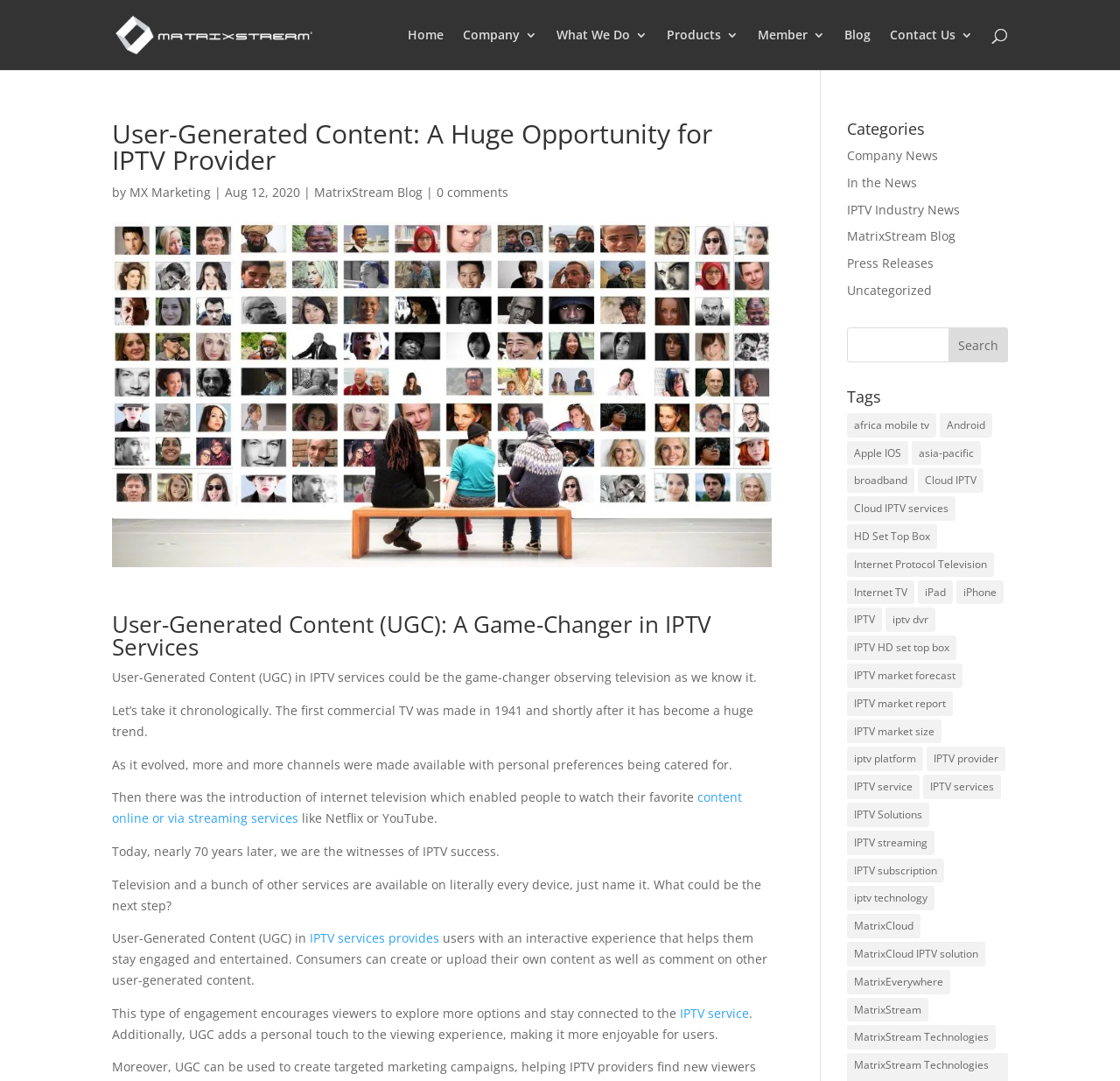Utilize the information from the image to answer the question in detail:
What is the company name mentioned in the top-left corner?

I found the company name by looking at the top-left corner of the webpage, where I saw a logo and a link with the text 'MatrixStream Technologies, Inc.'.